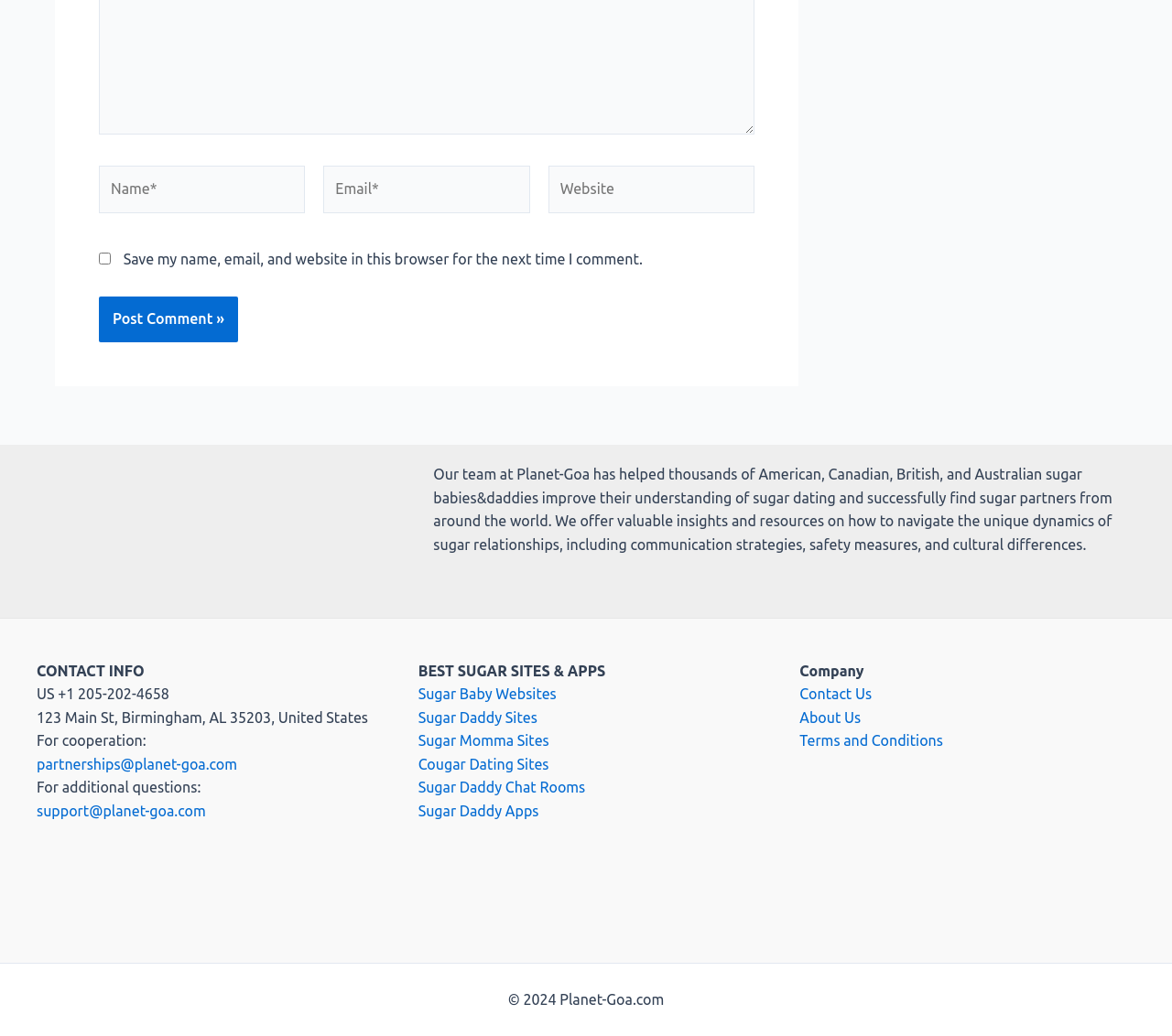Please locate the bounding box coordinates of the element that should be clicked to achieve the given instruction: "Input your email".

[0.276, 0.16, 0.452, 0.206]